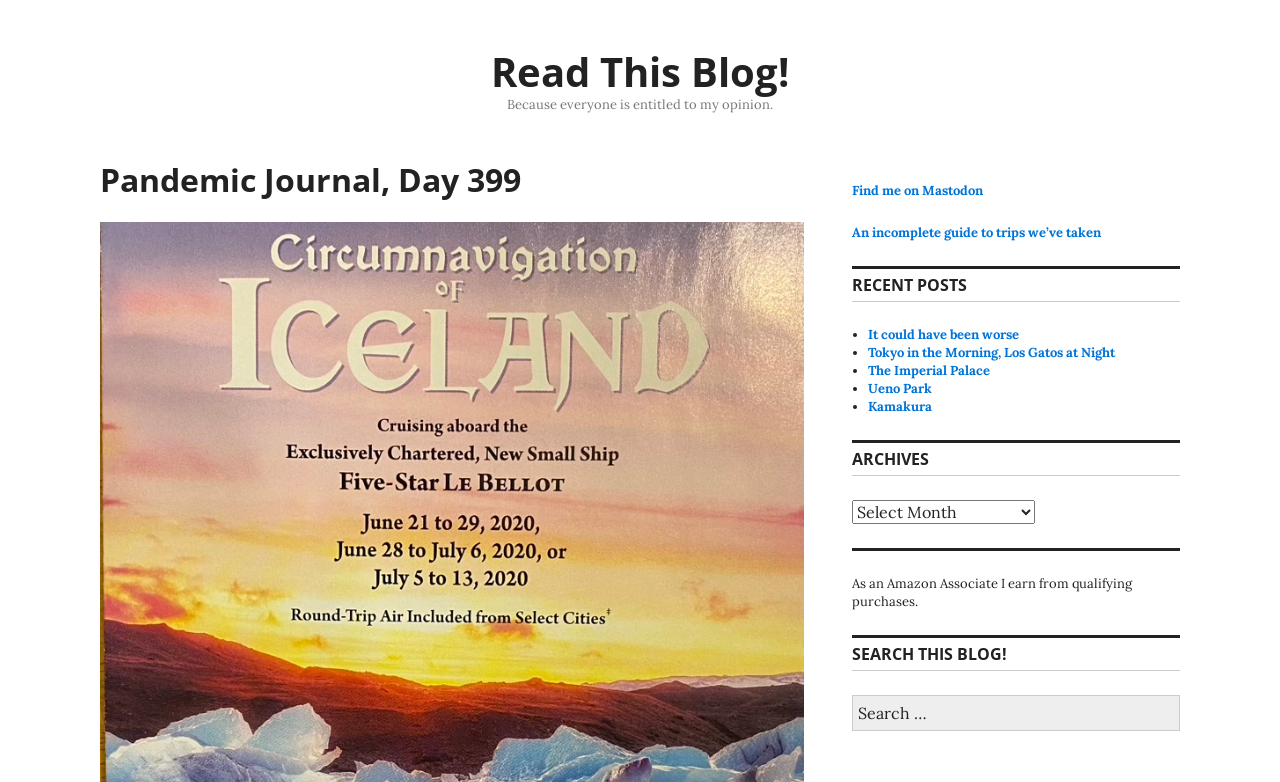Can you find the bounding box coordinates for the element to click on to achieve the instruction: "Find the author on Mastodon"?

[0.666, 0.233, 0.768, 0.254]